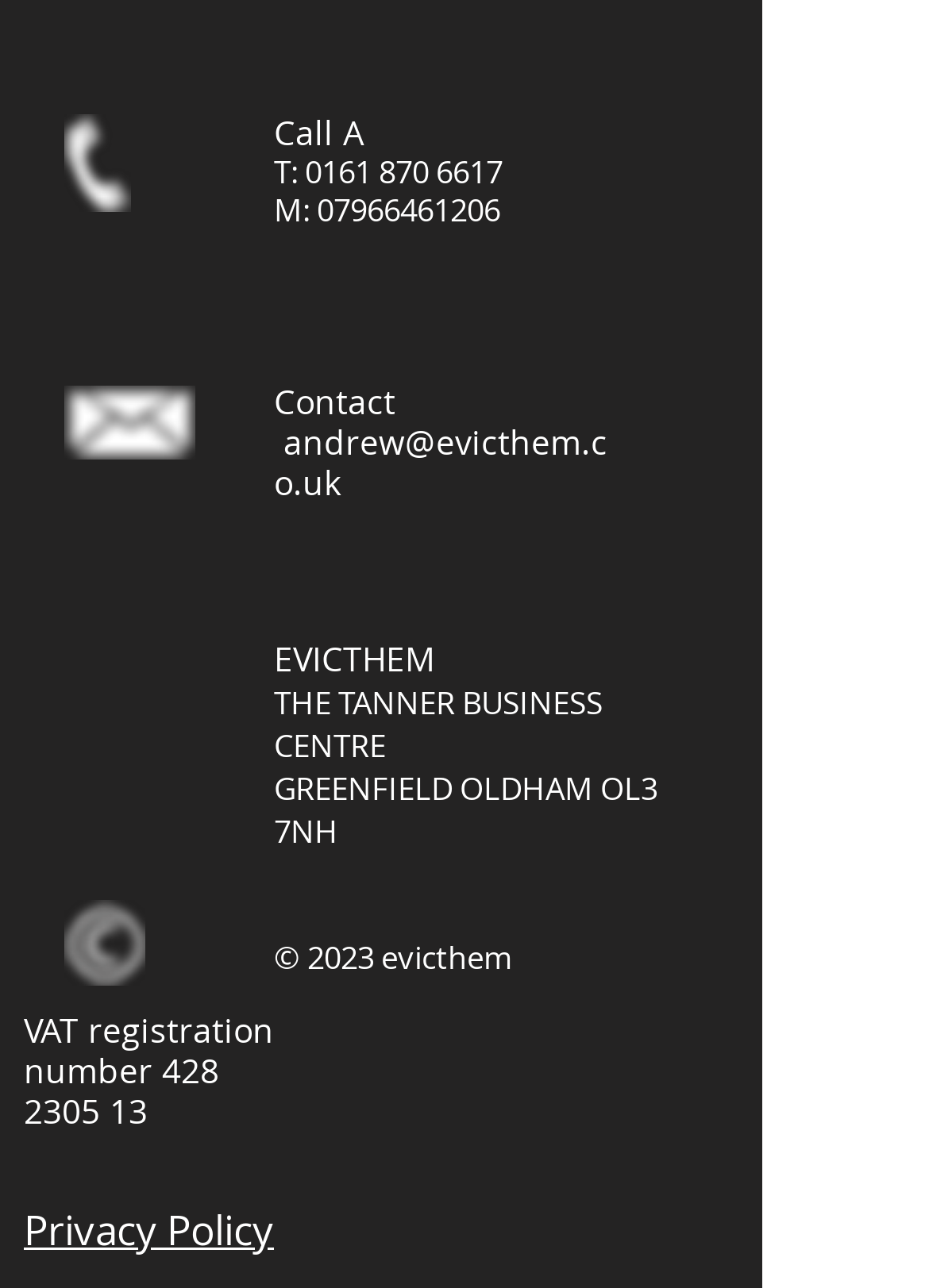Please analyze the image and give a detailed answer to the question:
What is the VAT registration number?

I found the VAT registration number by looking at the text 'VAT registration number' followed by a link with the number '428 2305 13'.